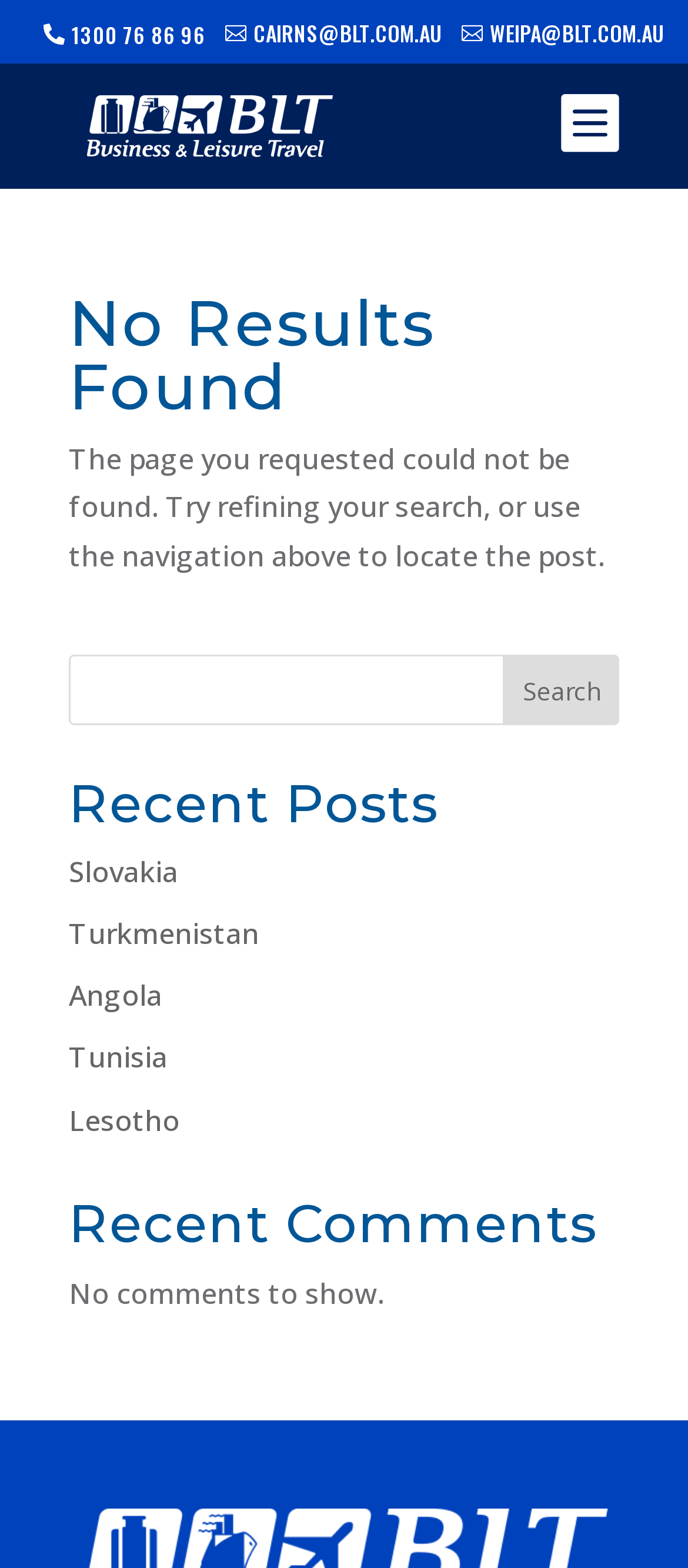Could you locate the bounding box coordinates for the section that should be clicked to accomplish this task: "click on Slovakia".

[0.1, 0.543, 0.259, 0.568]